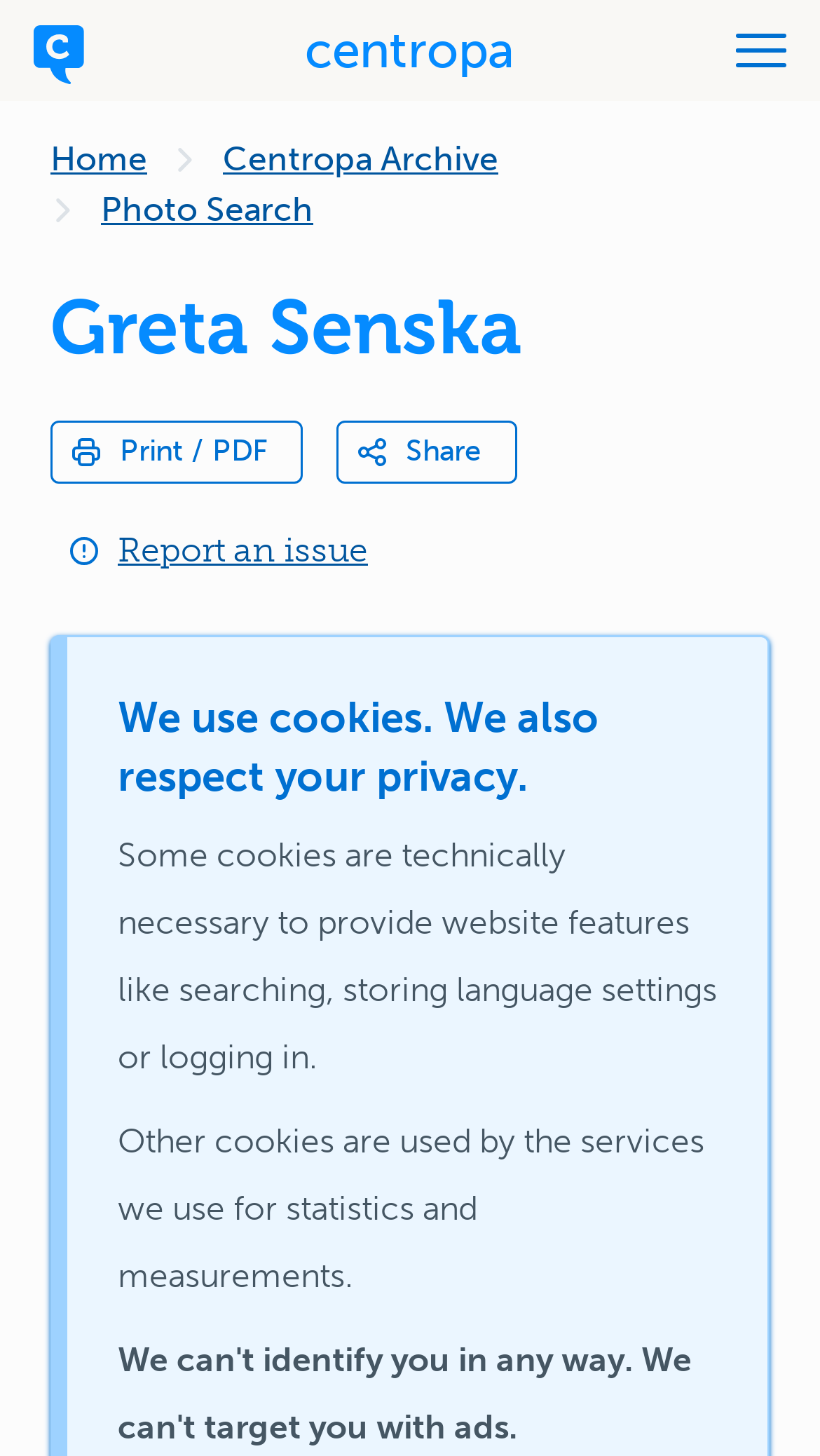Identify the bounding box of the HTML element described as: "Report an issue".

[0.062, 0.364, 0.449, 0.391]